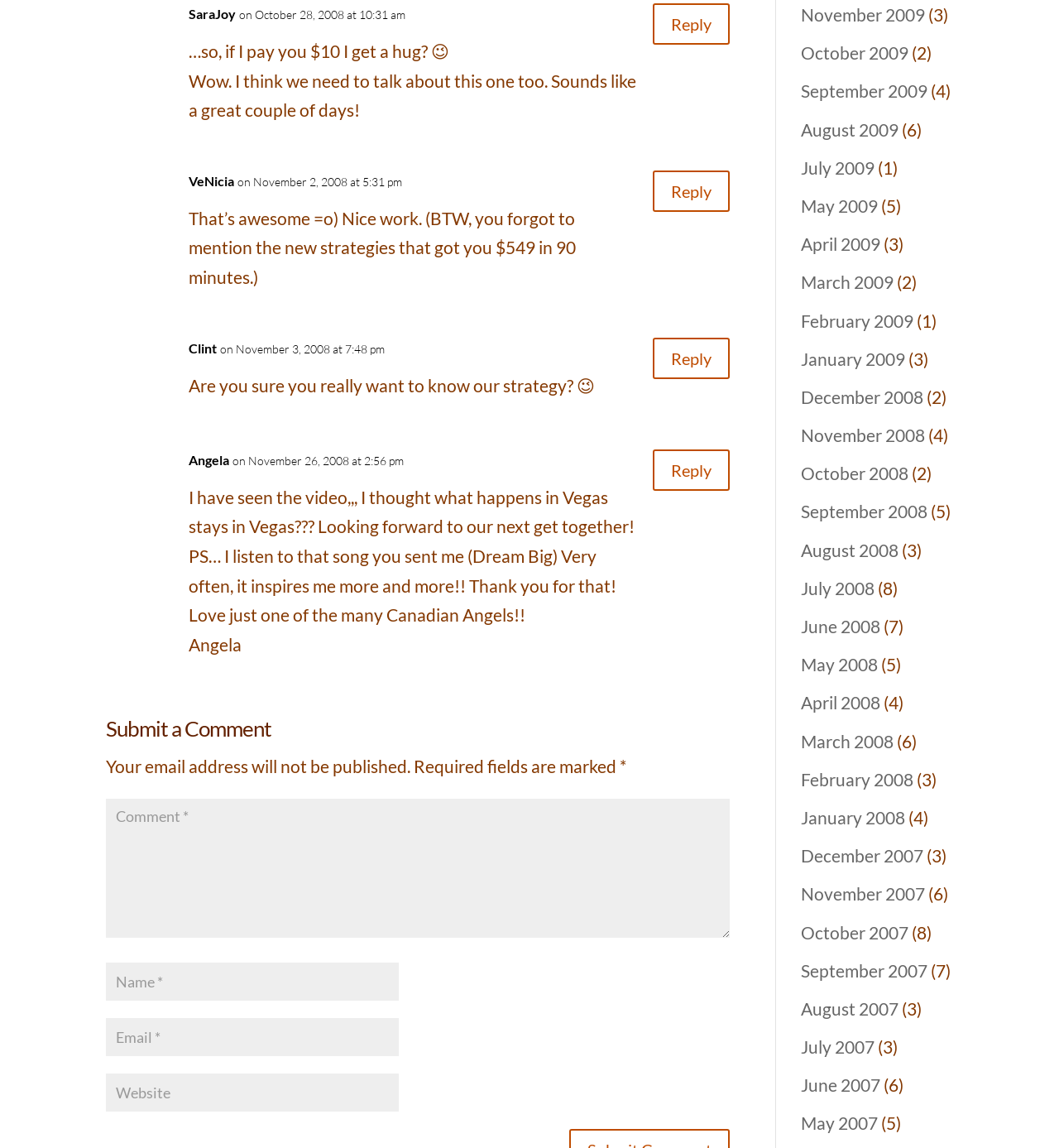What is required to submit a comment?
Answer the question with just one word or phrase using the image.

Name, Email, Comment